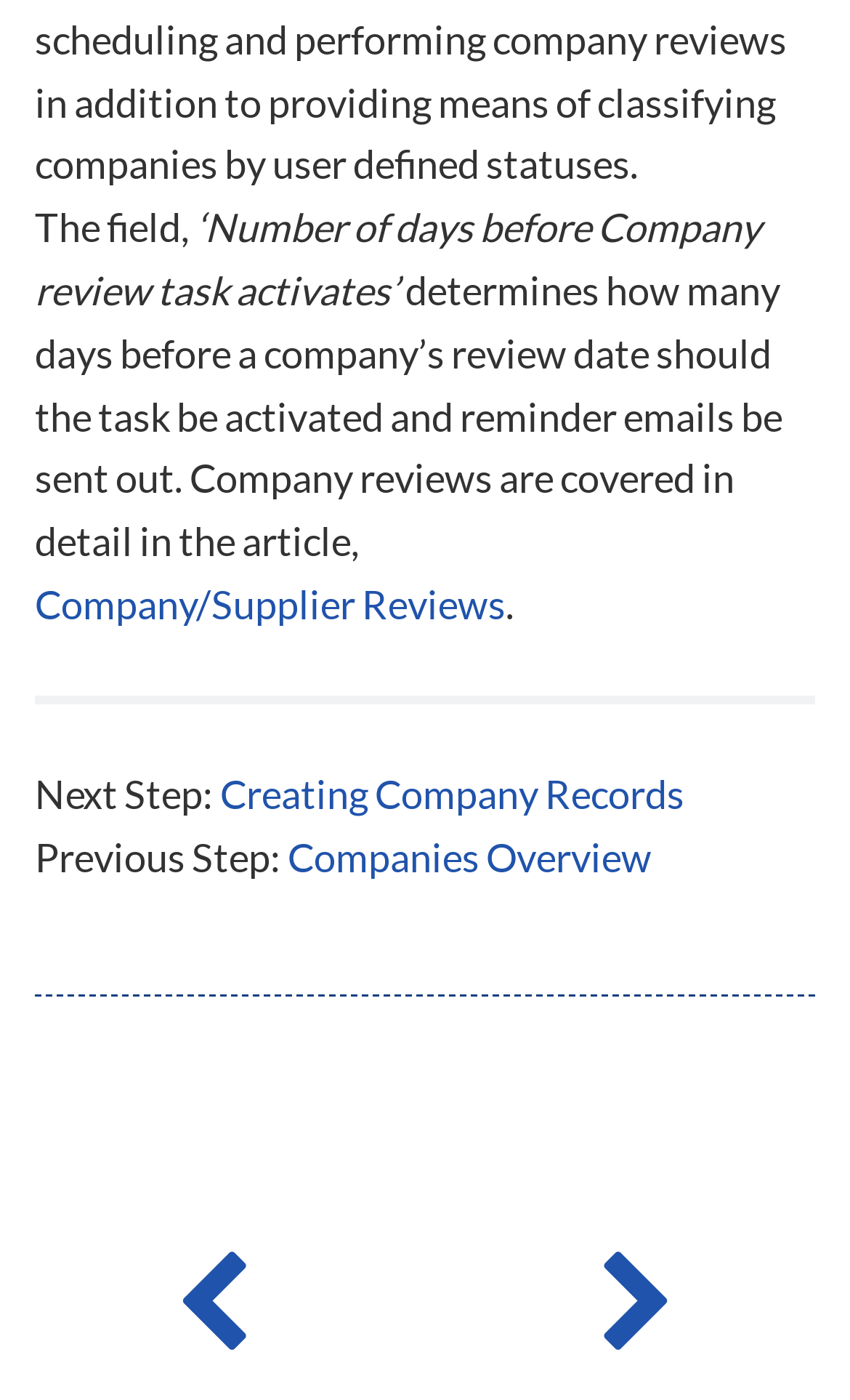Using the provided element description "title="- Create Company Records"", determine the bounding box coordinates of the UI element.

[0.5, 0.844, 1.0, 1.0]